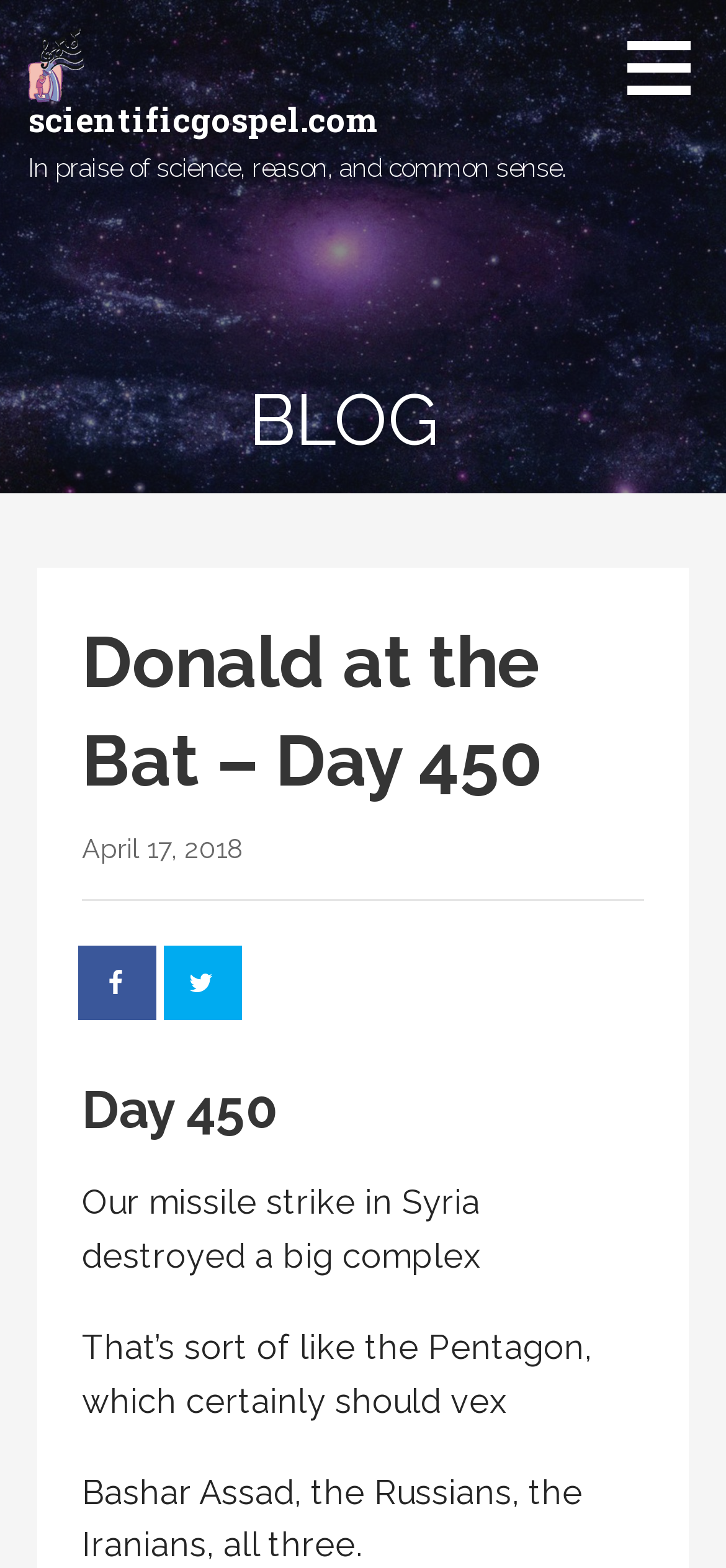Describe the webpage in detail, including text, images, and layout.

The webpage is a blog post titled "Donald at the Bat - Day 450" on the website scientificgospel.com. At the top left corner, there is a link to the website's homepage, accompanied by a small image of the website's logo. Next to it is a heading that reads "scientificgospel.com". Below this, there is a static text that describes the website's purpose, "In praise of science, reason, and common sense."

On the left side of the page, there is a section dedicated to the blog post. It starts with a heading that reads "BLOG", followed by a subheading "Donald at the Bat – Day 450". Below this, there is a static text that displays the date of the post, "April 17, 2018". There are also two links to share the post on Facebook and Twitter, each accompanied by a small image of the respective social media platform's logo.

The main content of the blog post is divided into three paragraphs. The first paragraph starts with a heading "Day 450" and describes a missile strike in Syria that destroyed a complex similar to the Pentagon. The second paragraph continues to explain the implications of this strike, stating that it should vex Bashar Assad, the Russians, and the Iranians. The third paragraph concludes the post, reiterating that the strike should affect all three parties.